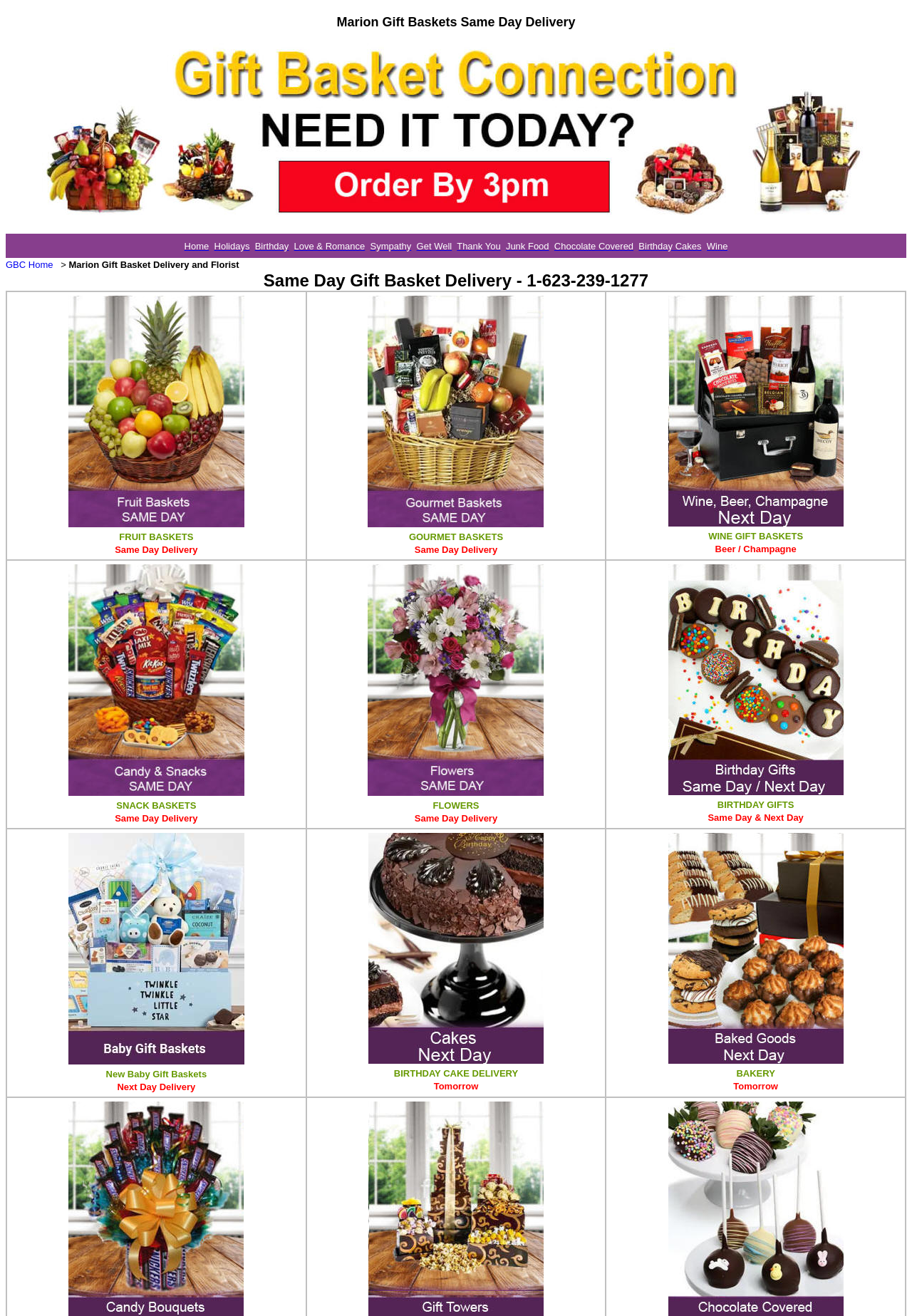Identify the bounding box coordinates for the UI element mentioned here: "alt="Birthday Gifts and Gift Baskets"". Provide the coordinates as four float values between 0 and 1, i.e., [left, top, right, bottom].

[0.733, 0.598, 0.925, 0.606]